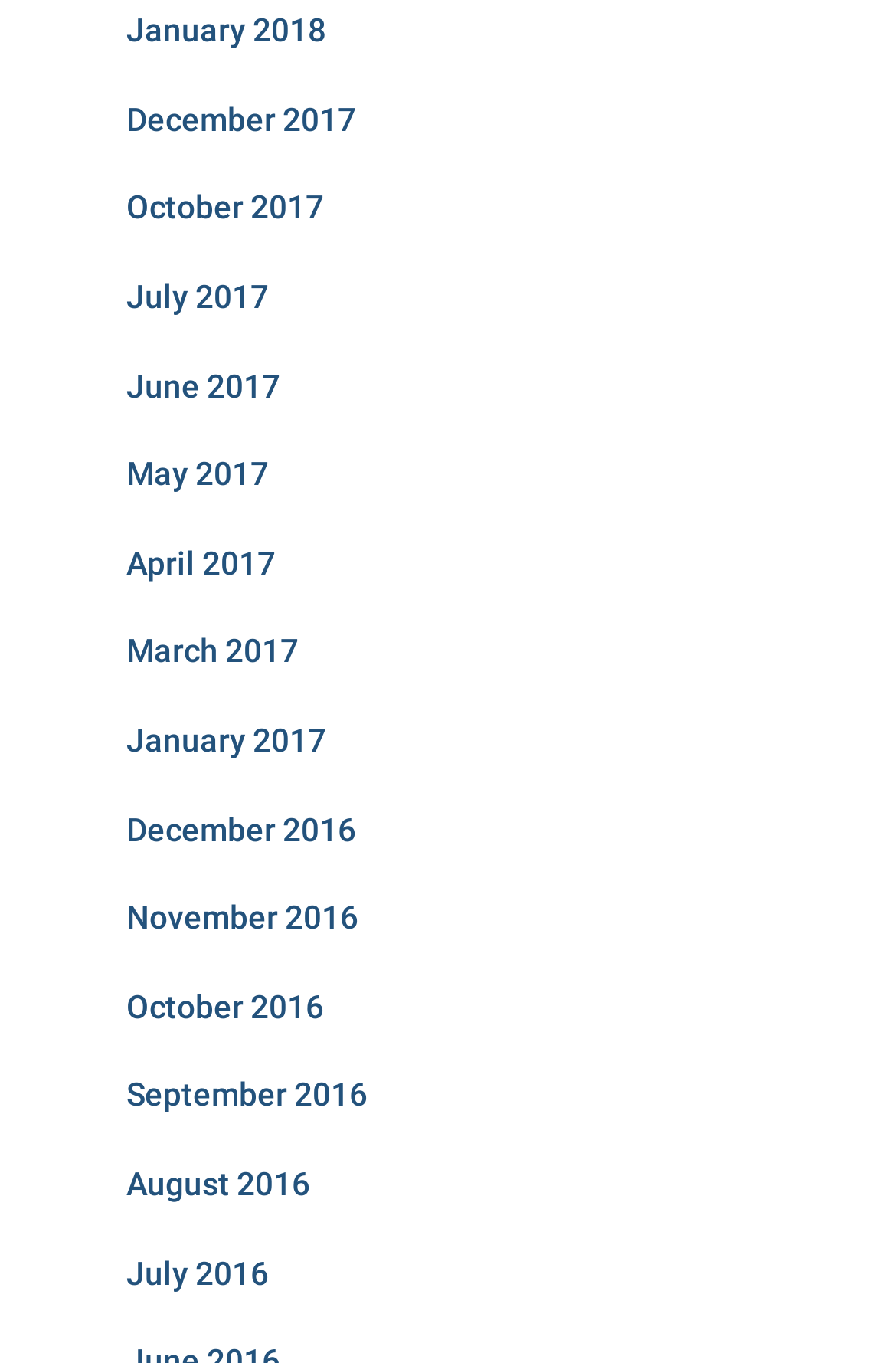How many months are listed in 2017?
Examine the image and provide an in-depth answer to the question.

I counted the number of links related to 2017 and found that there are 6 months listed: January, March, April, May, June, and July.